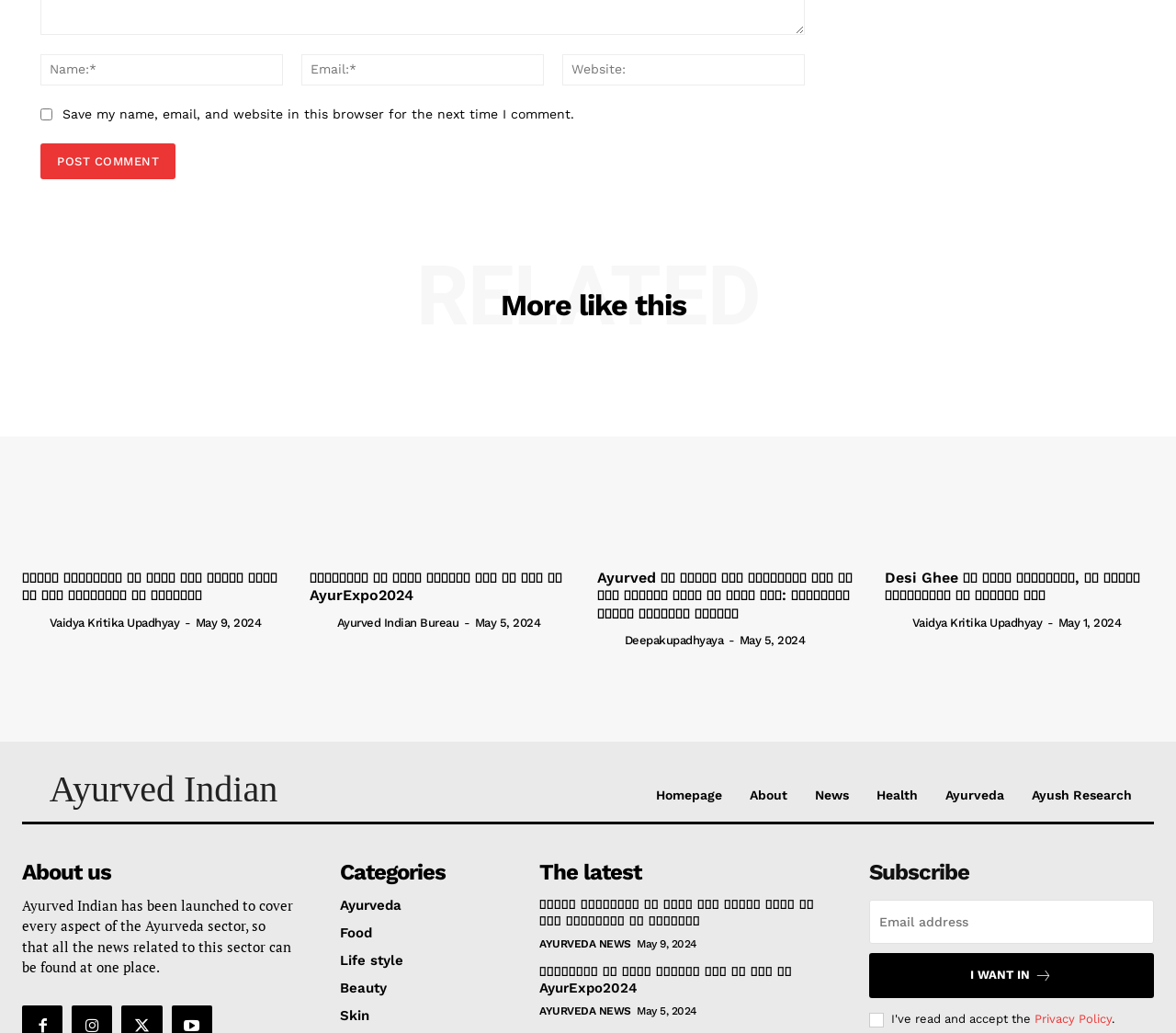Please specify the bounding box coordinates for the clickable region that will help you carry out the instruction: "click the 'sign-in' link".

None